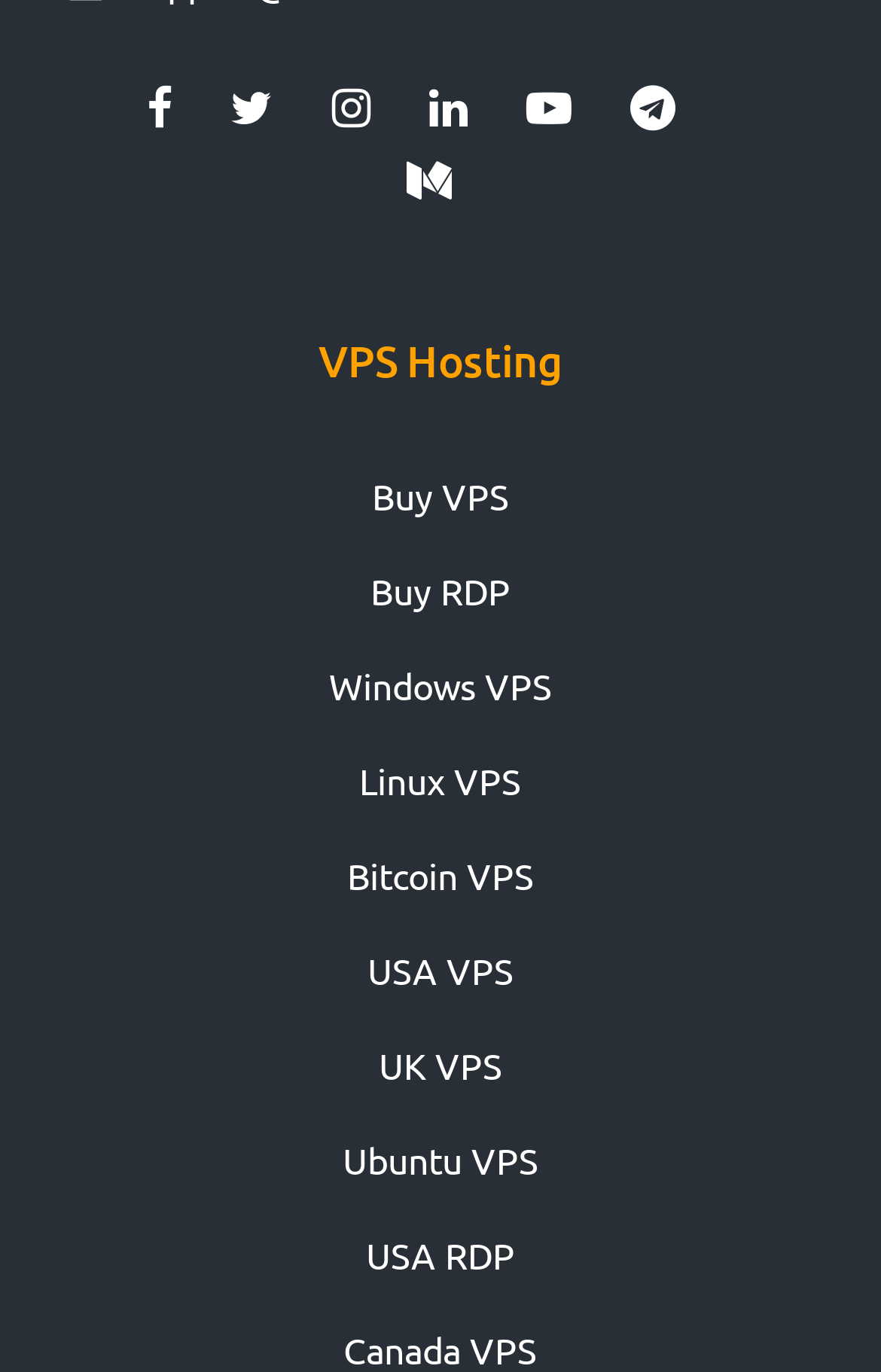Please answer the following question using a single word or phrase: 
What is the position of the 'Buy VPS' button?

Middle-left